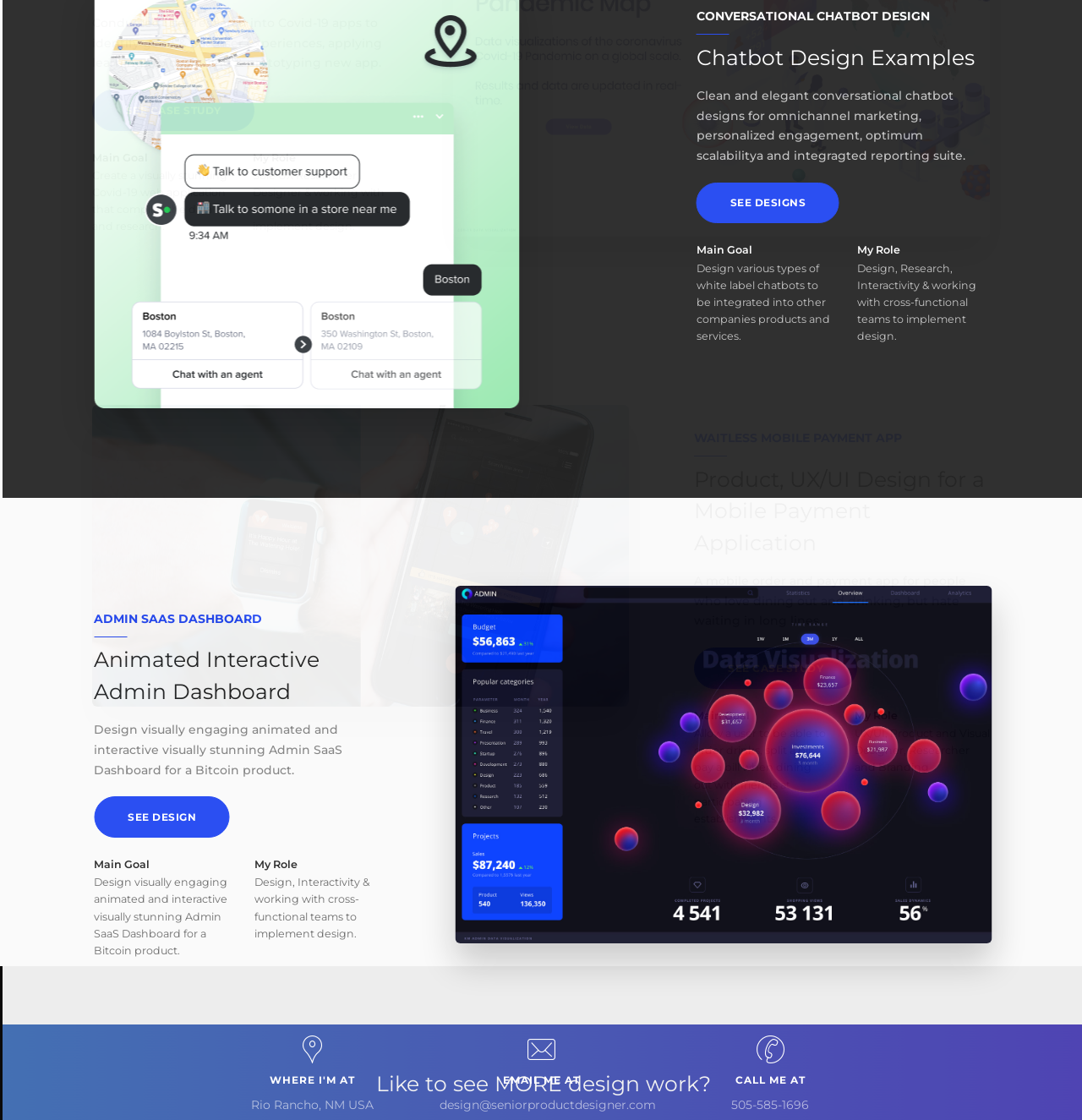Please find the bounding box coordinates (top-left x, top-left y, bottom-right x, bottom-right y) in the screenshot for the UI element described as follows: 505-585-1696

[0.676, 0.98, 0.748, 0.993]